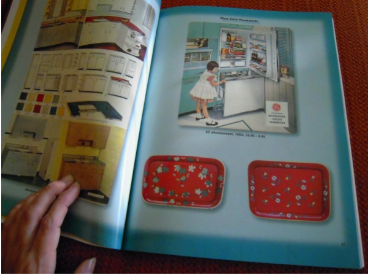Create a vivid and detailed description of the image.

This vibrant image showcases a beautifully styled page from a vintage catalog or magazine, featuring mid-century kitchen appliances and accessories. The layout includes an illustration of a little girl in a white dress, playfully interacting with an open refrigerator, emphasizing the charm of everyday family life in the 1950s. Surrounding her are detailed depictions of various kitchen designs and color options, reflecting the nostalgic aesthetic of the era.

At the bottom of the page, two red serving trays adorned with cheerful floral patterns add a touch of whimsical décor, illustrating the functional yet stylish kitchenware typical of that time. The overall design combines a playful depiction of domestic joy with a hint of retro style, appealing to lovers of vintage collectibles and home design. The hand visible on the edge of the page suggests a personal touch, inviting viewers to engage with this charming moment in domestic history.